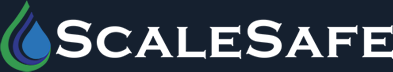What does the stylized graphic represent?
Please utilize the information in the image to give a detailed response to the question.

The stylized graphic of water droplets in shades of blue and green accompanying the text 'ScaleSafe' symbolizes the company's focus on water management and efficiency.